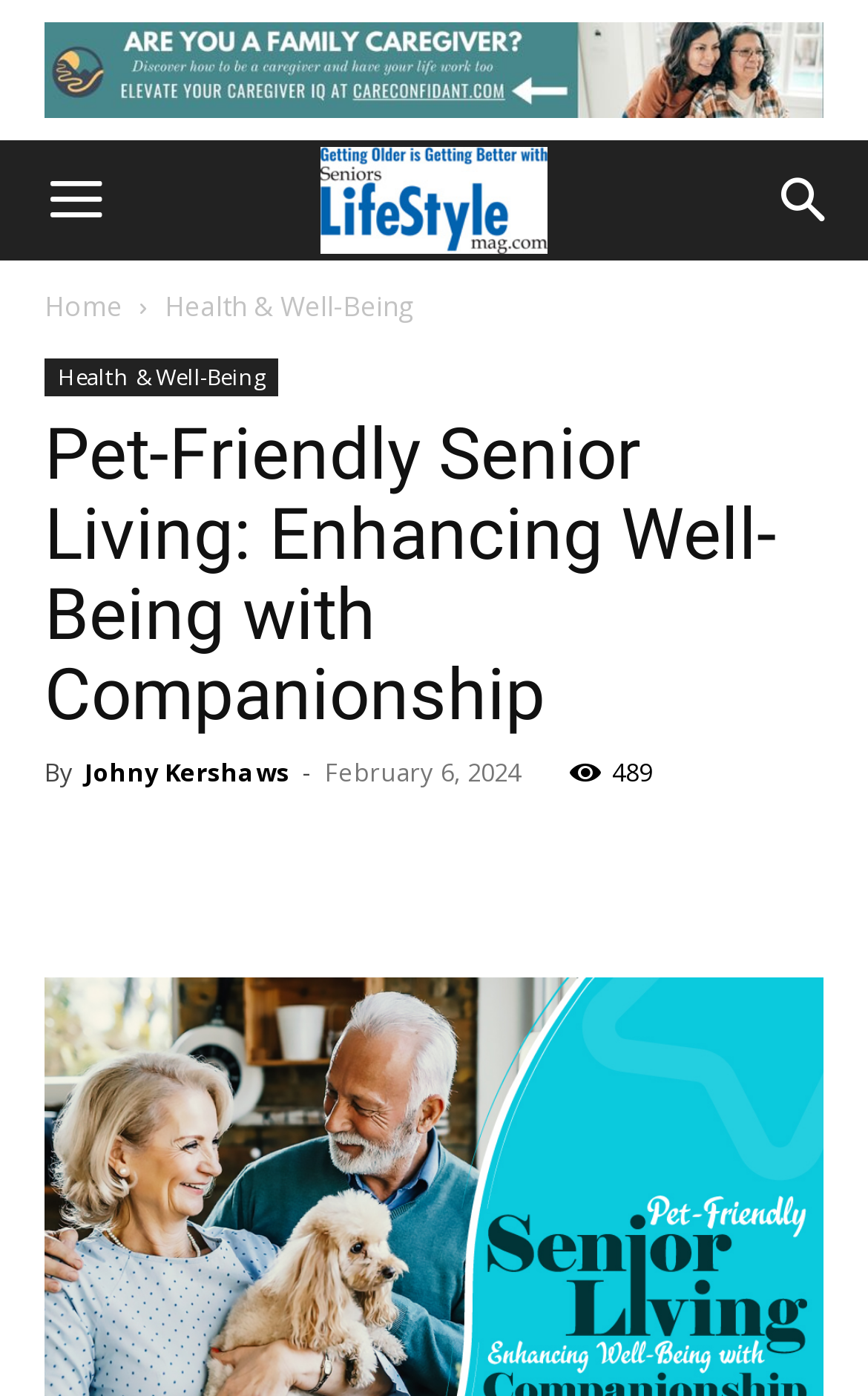Determine the bounding box coordinates for the HTML element mentioned in the following description: "WhatsApp". The coordinates should be a list of four floats ranging from 0 to 1, represented as [left, top, right, bottom].

[0.405, 0.594, 0.508, 0.658]